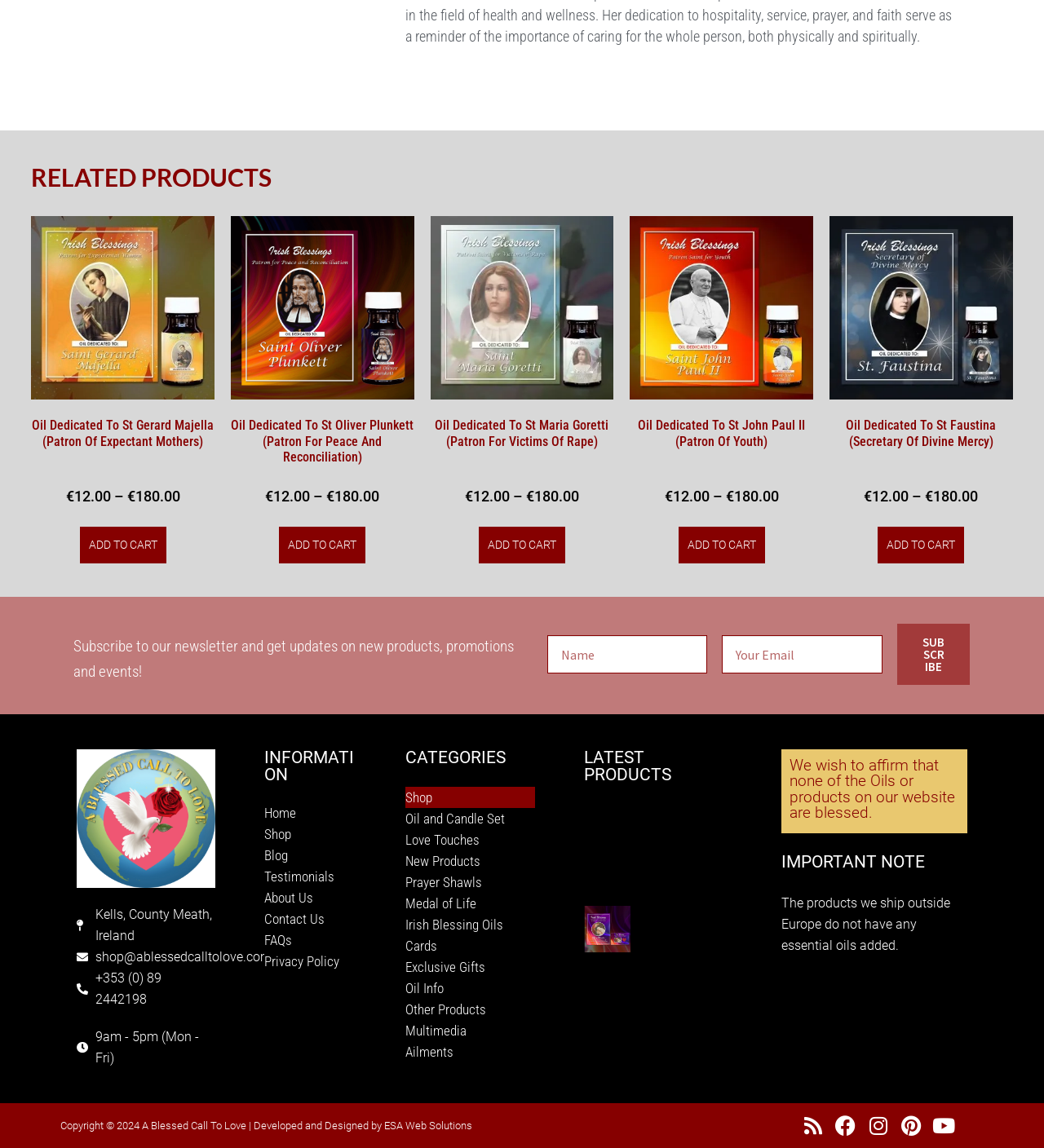Please locate the bounding box coordinates of the element that needs to be clicked to achieve the following instruction: "Subscribe to the newsletter". The coordinates should be four float numbers between 0 and 1, i.e., [left, top, right, bottom].

[0.859, 0.544, 0.929, 0.597]